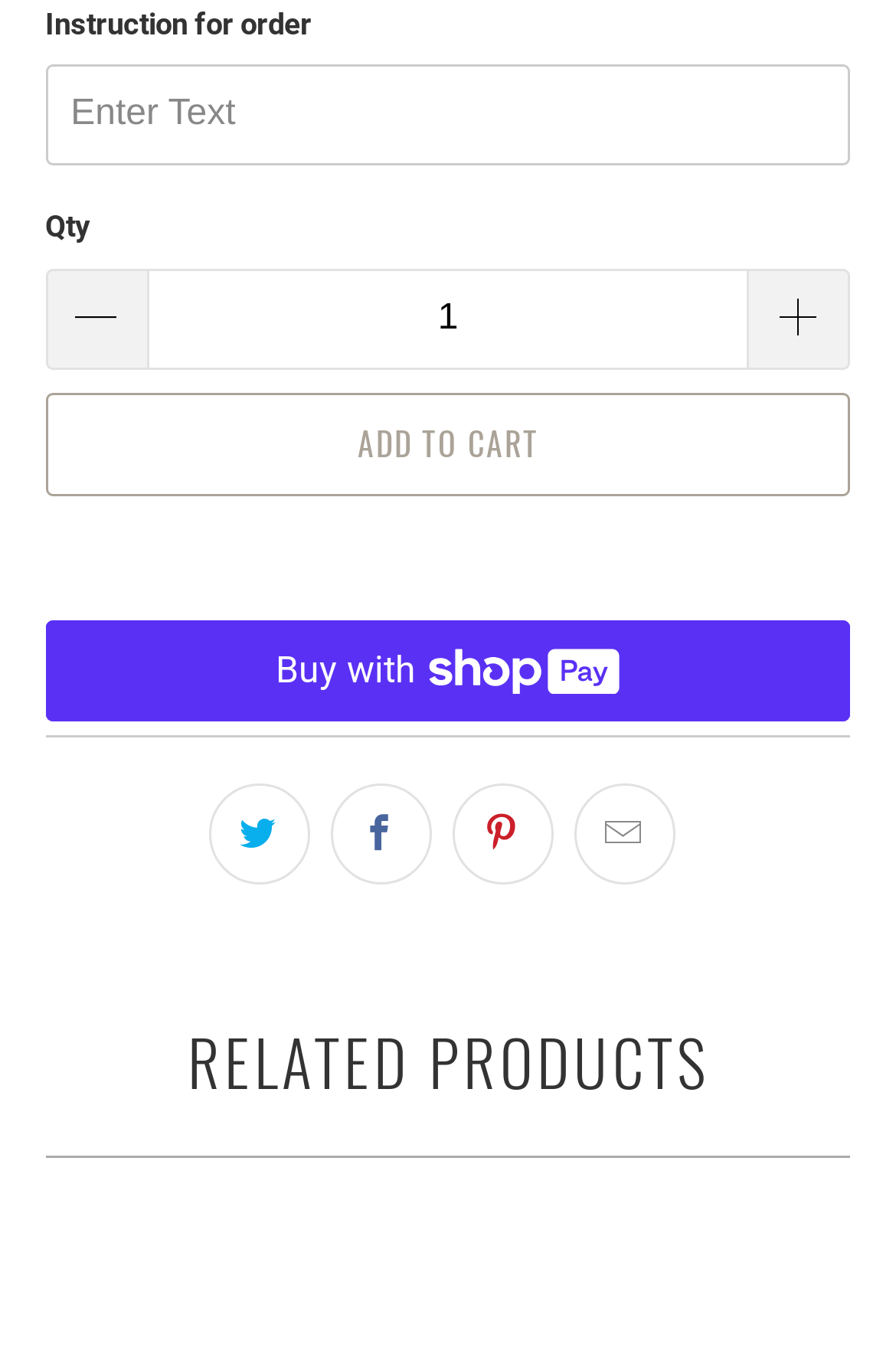Please specify the bounding box coordinates of the clickable region necessary for completing the following instruction: "Add to cart". The coordinates must consist of four float numbers between 0 and 1, i.e., [left, top, right, bottom].

[0.051, 0.288, 0.949, 0.363]